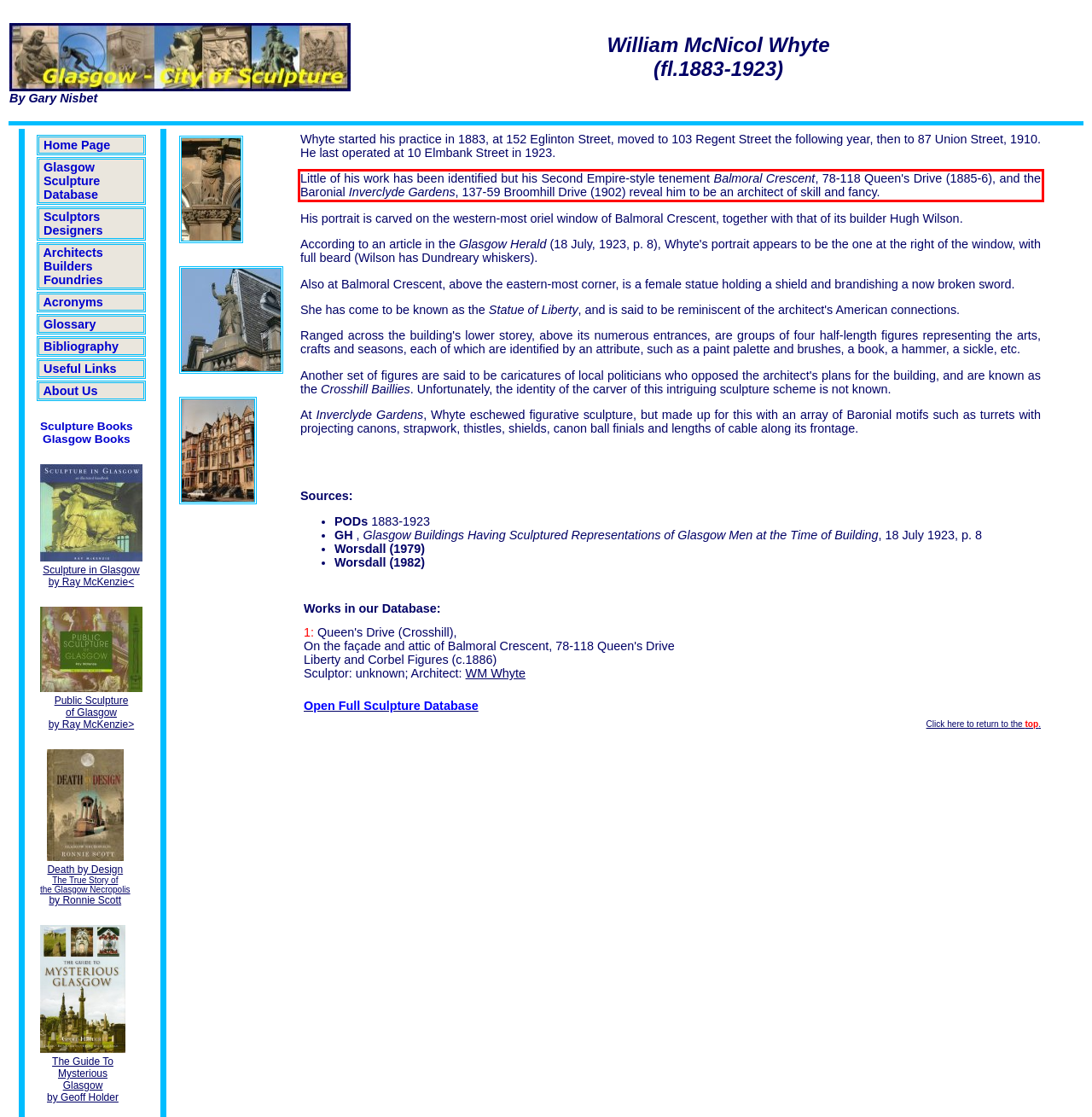Given a screenshot of a webpage with a red bounding box, extract the text content from the UI element inside the red bounding box.

Little of his work has been identified but his Second Empire-style tenement Balmoral Crescent, 78-118 Queen's Drive (1885-6), and the Baronial Inverclyde Gardens, 137-59 Broomhill Drive (1902) reveal him to be an architect of skill and fancy.